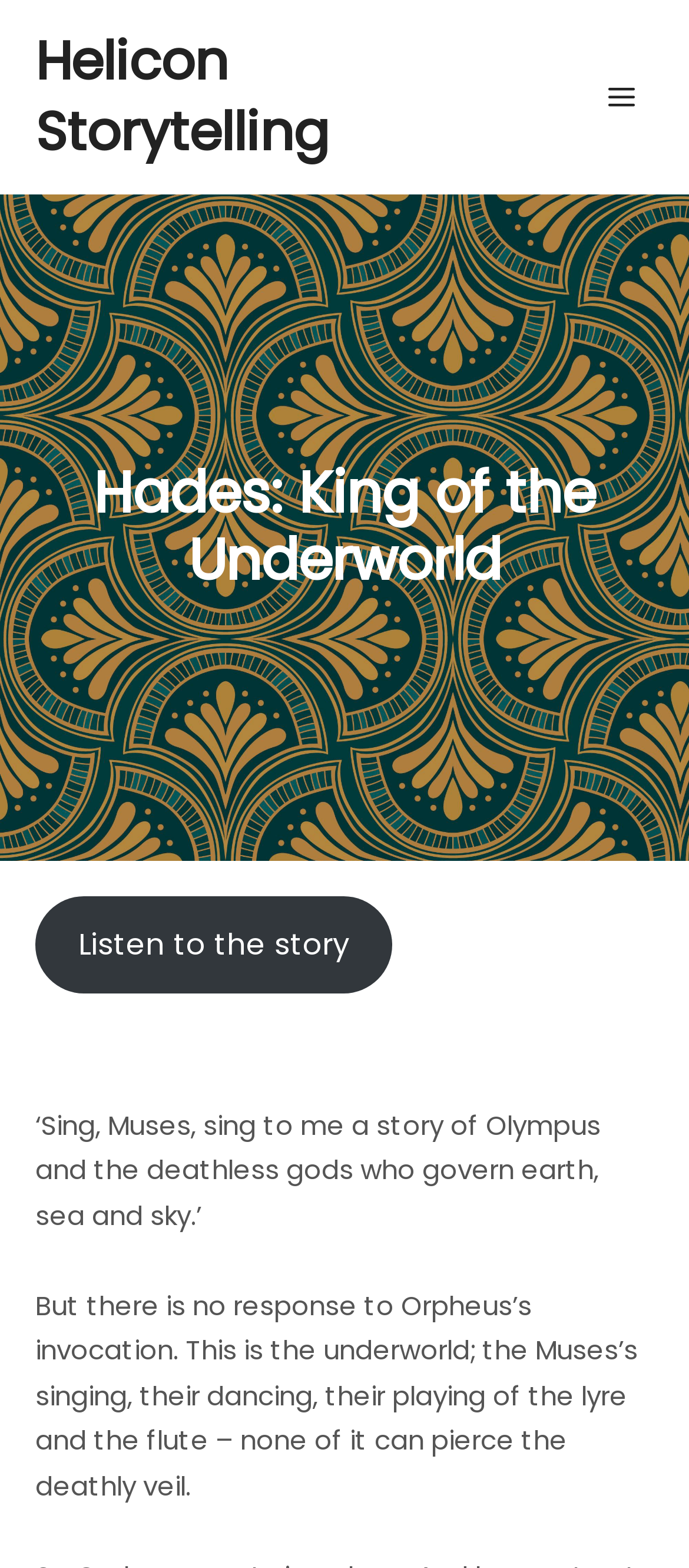Identify the main title of the webpage and generate its text content.

Hades: King of the Underworld